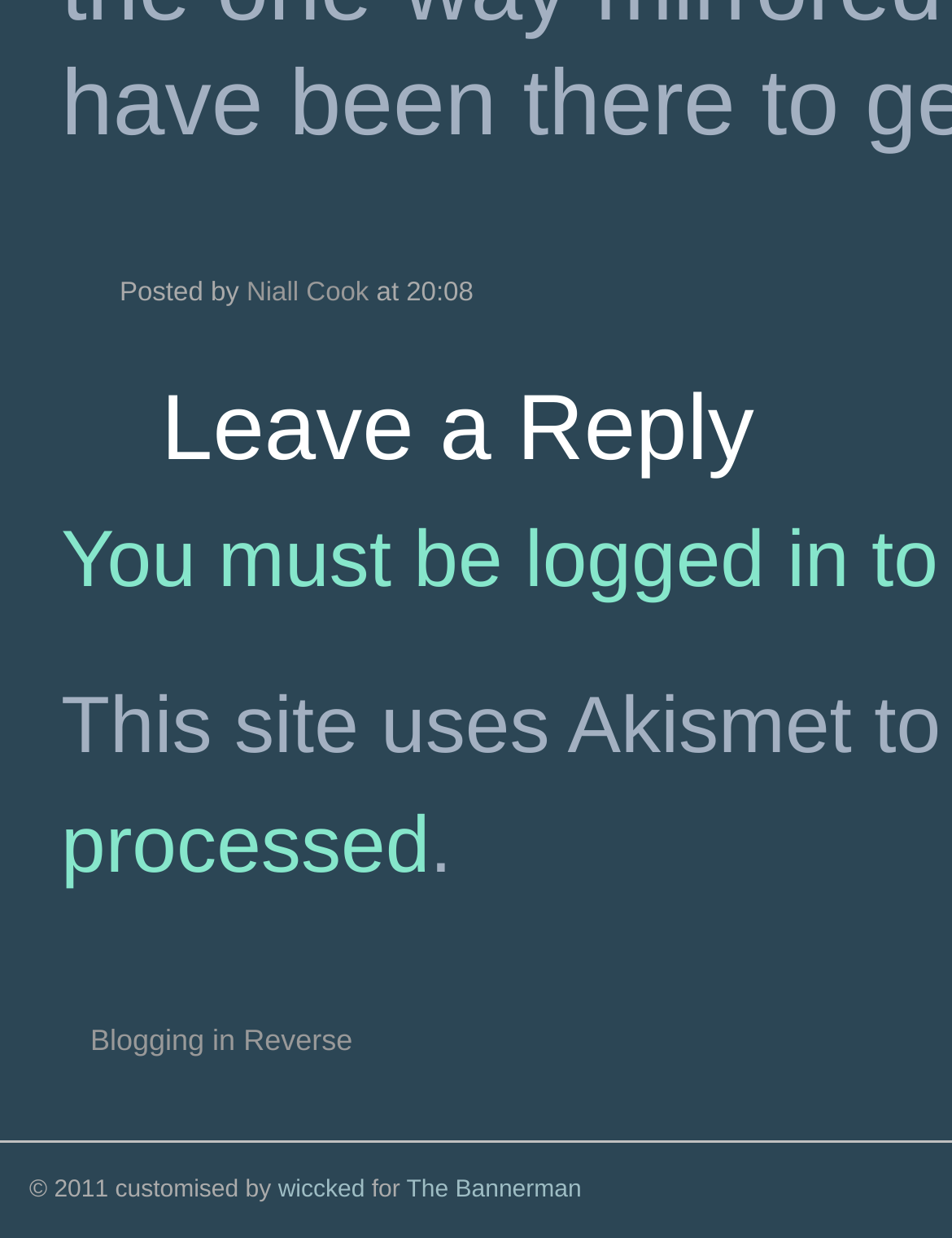Respond with a single word or phrase to the following question:
Who posted the blog?

Niall Cook